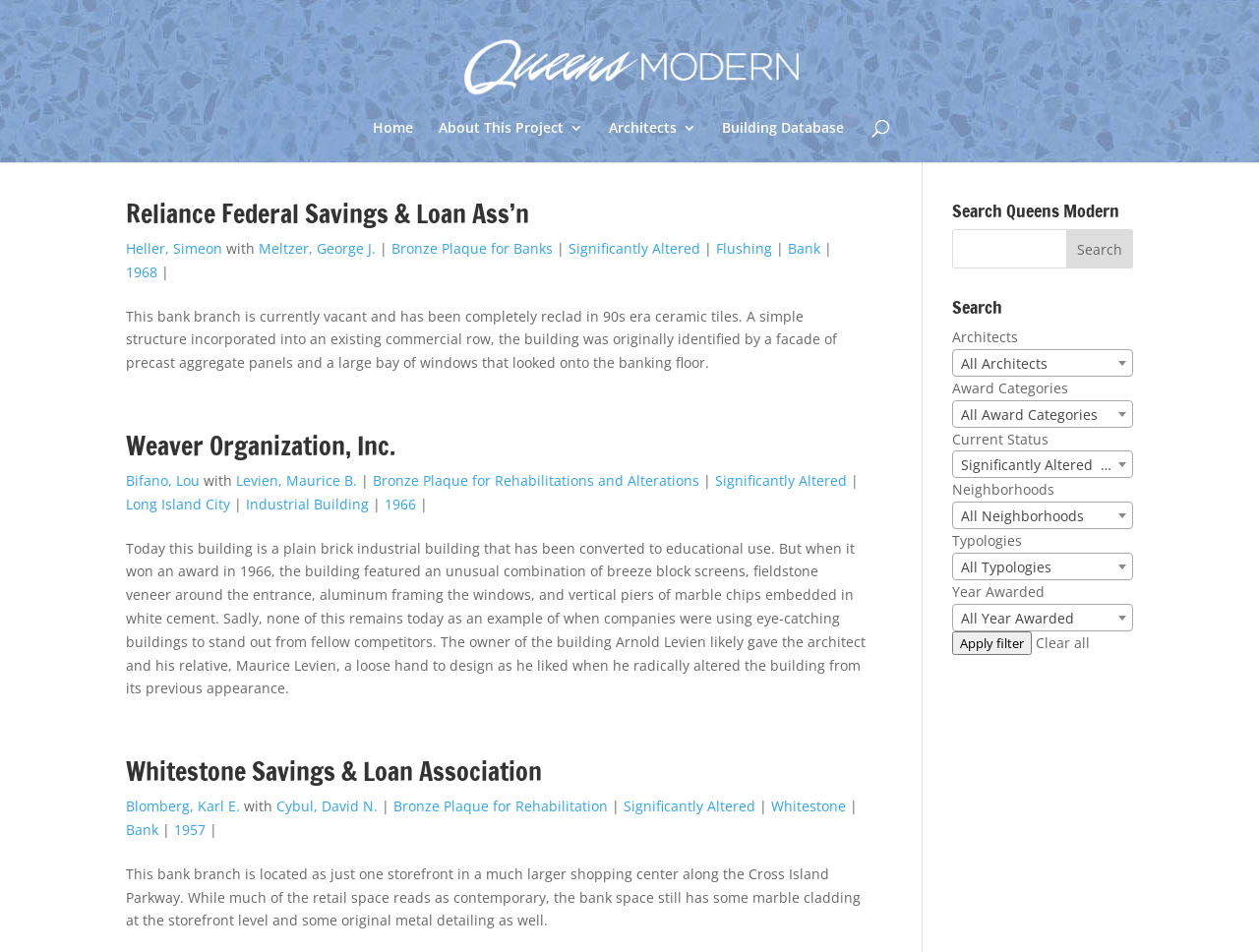Please identify the bounding box coordinates for the region that you need to click to follow this instruction: "Search for Queens Modern".

[0.756, 0.241, 0.9, 0.282]